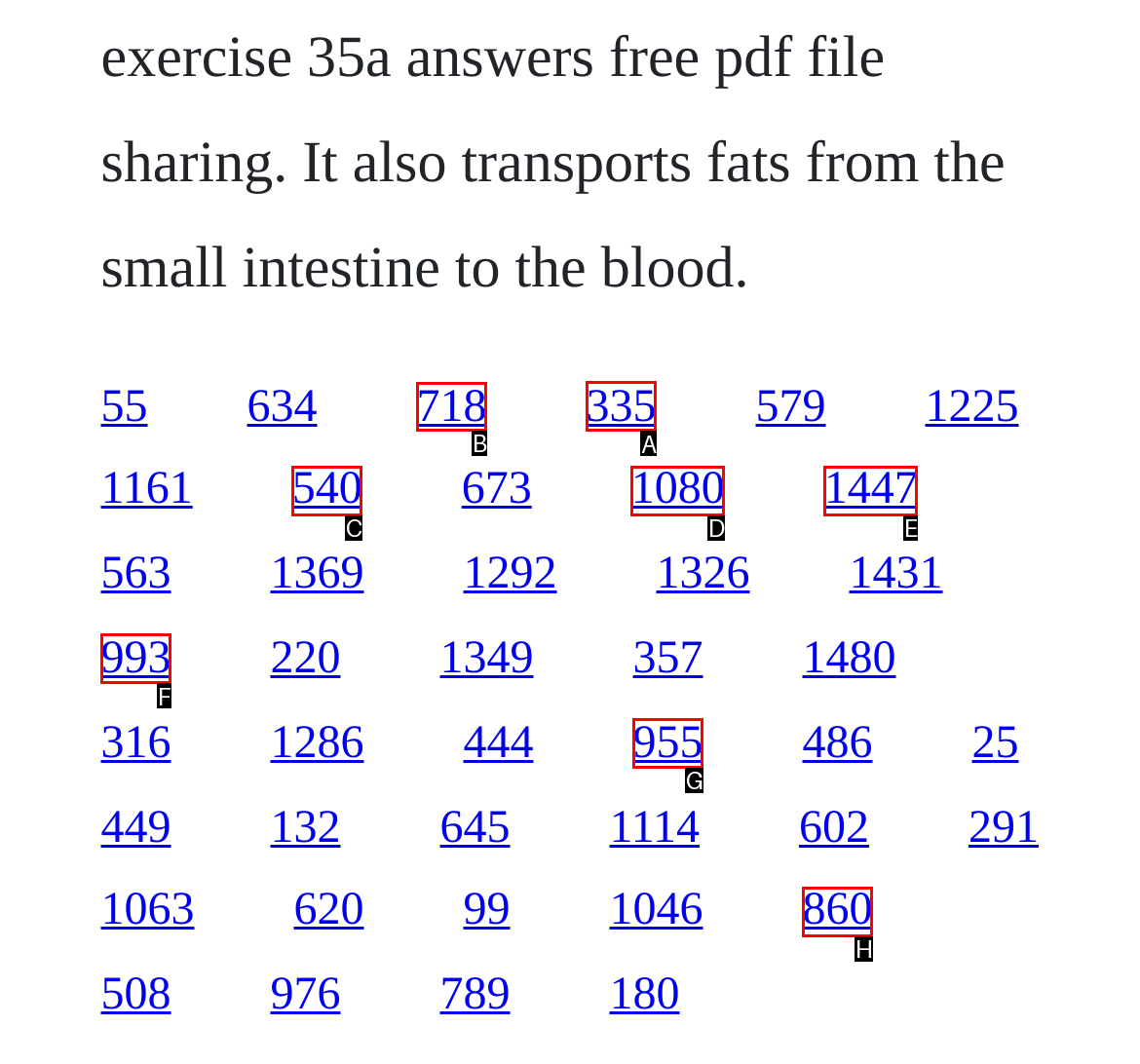Determine which UI element you should click to perform the task: visit the page with link text 718
Provide the letter of the correct option from the given choices directly.

B